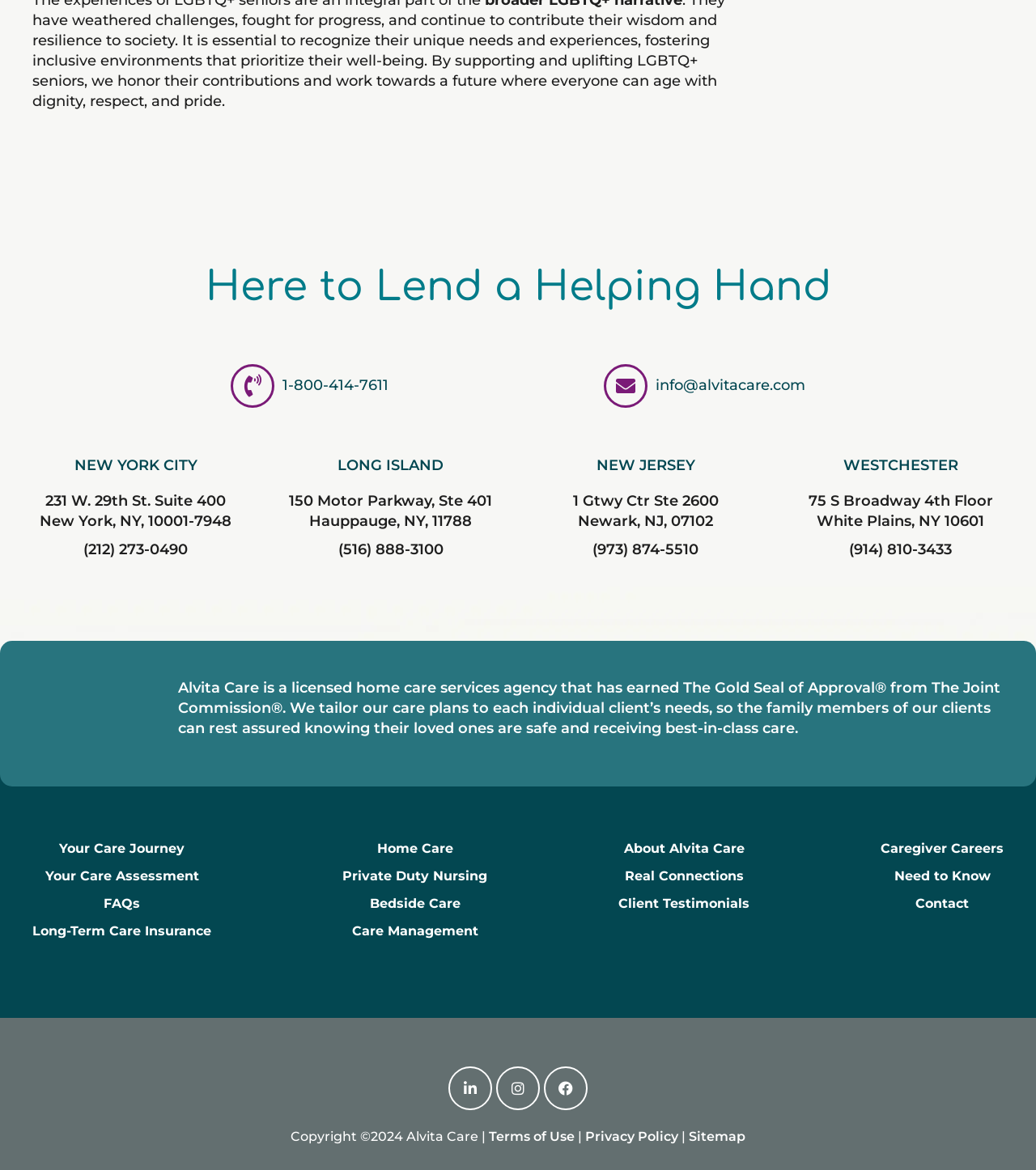Please identify the bounding box coordinates of the region to click in order to complete the given instruction: "Call the phone number for New York City". The coordinates should be four float numbers between 0 and 1, i.e., [left, top, right, bottom].

[0.016, 0.461, 0.246, 0.479]